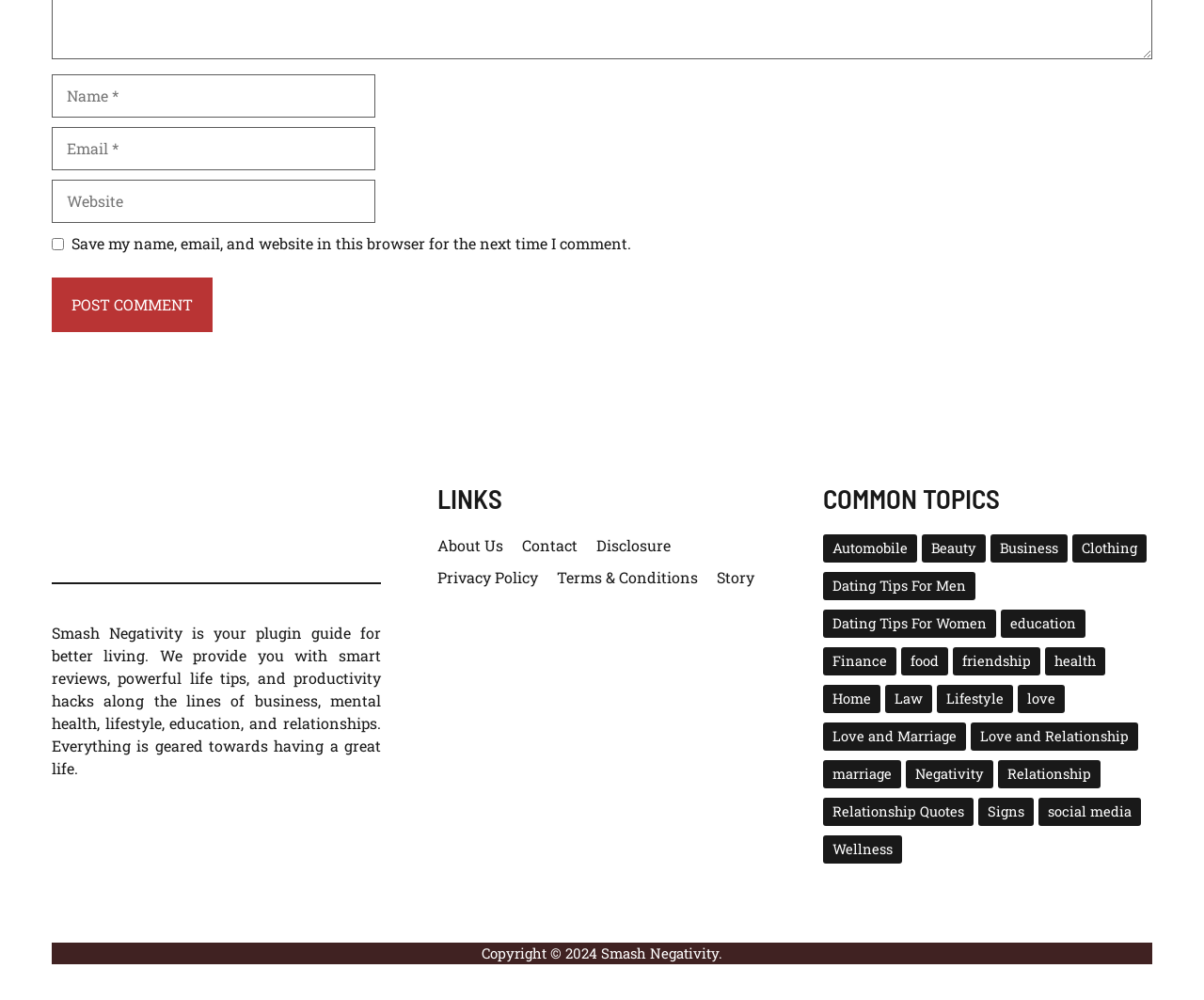Locate the bounding box coordinates of the clickable part needed for the task: "Read the 'Smash Negativity is your plugin guide...' article".

[0.043, 0.623, 0.316, 0.778]